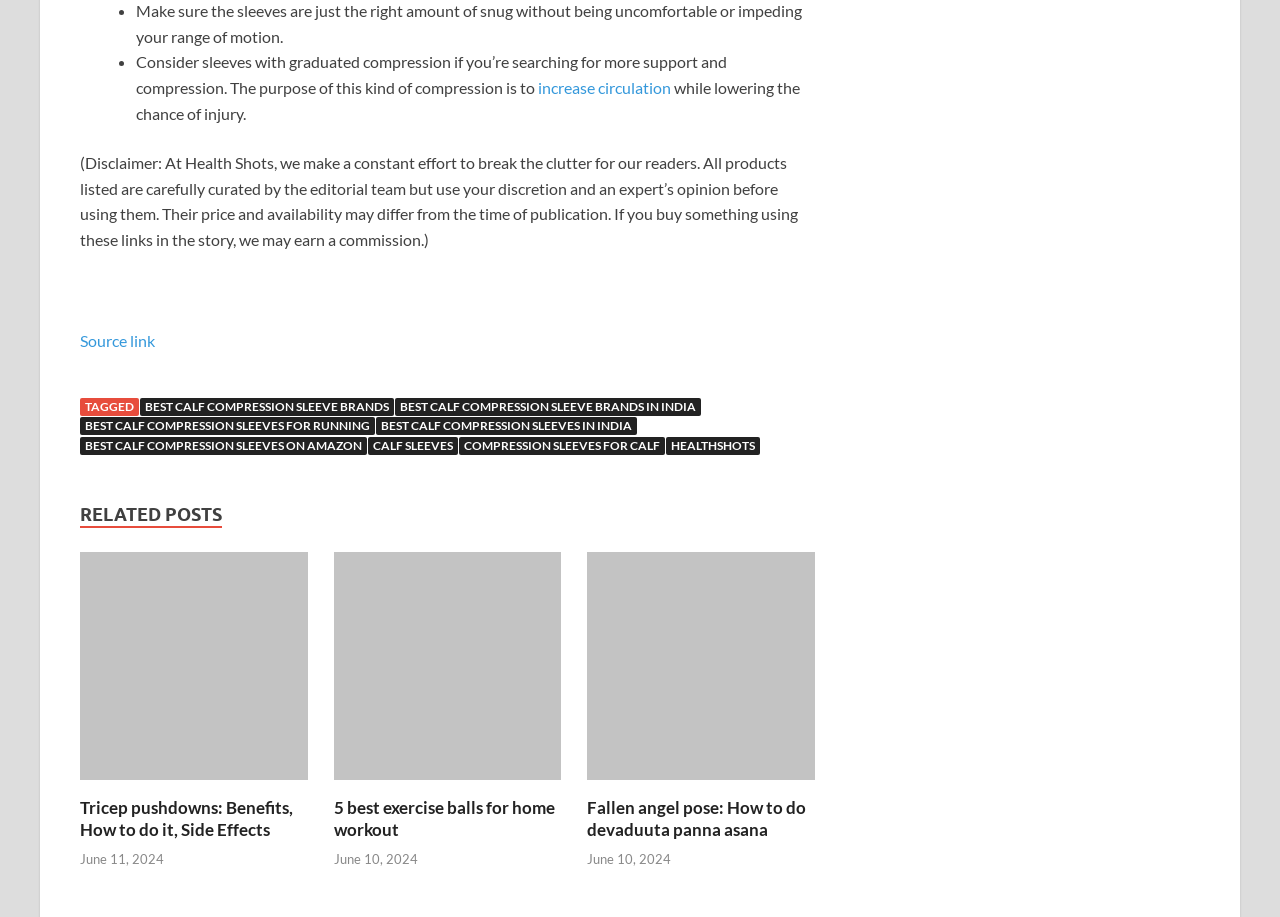Determine the bounding box of the UI component based on this description: "Best calf compression sleeve brands". The bounding box coordinates should be four float values between 0 and 1, i.e., [left, top, right, bottom].

[0.109, 0.434, 0.308, 0.454]